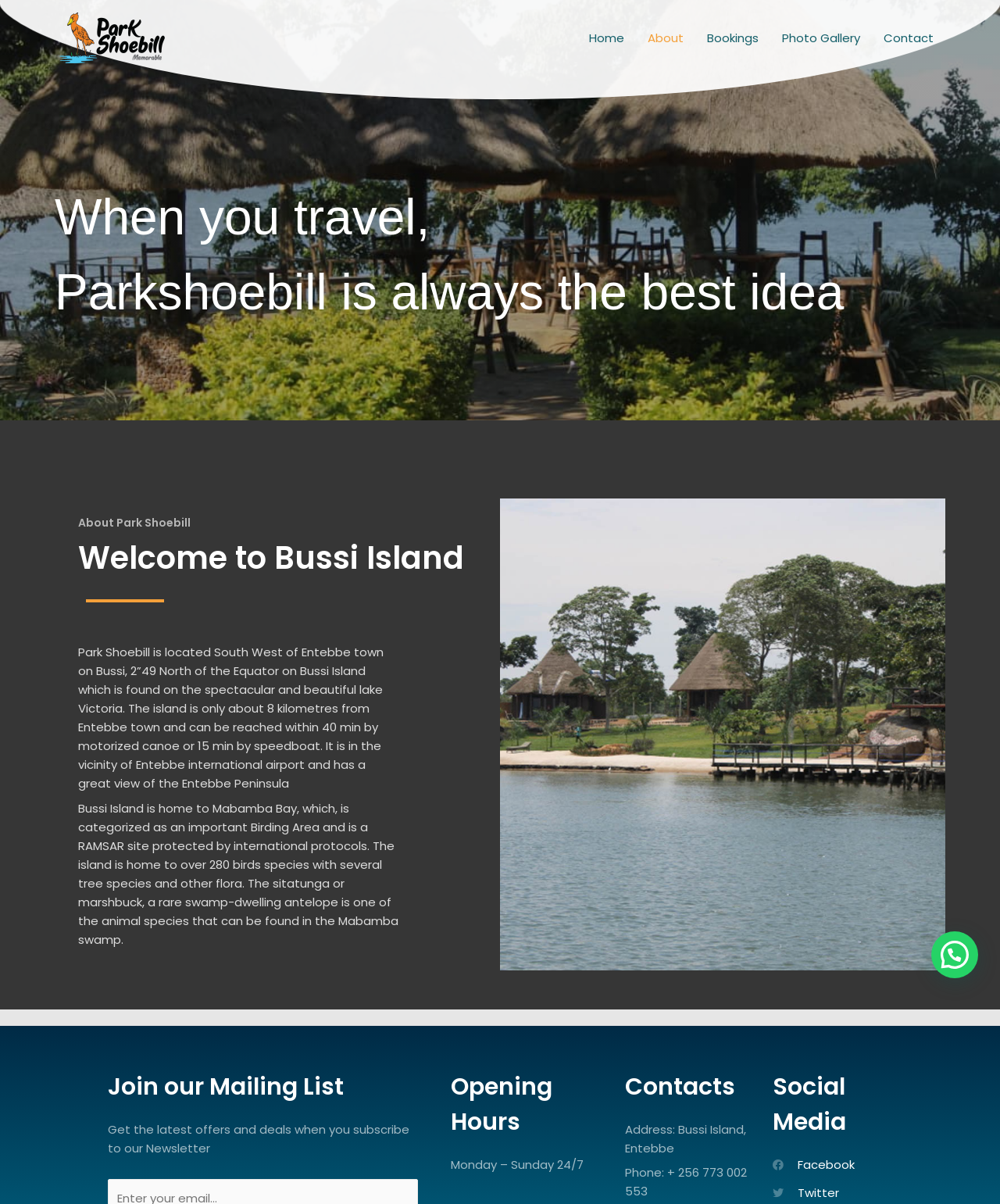How can I contact Park Shoebill?
Please give a detailed and elaborate explanation in response to the question.

The webpage provides a phone number, +256 773 002 553, as a means of contacting Park Shoebill, in addition to an address on Bussi Island, Entebbe.